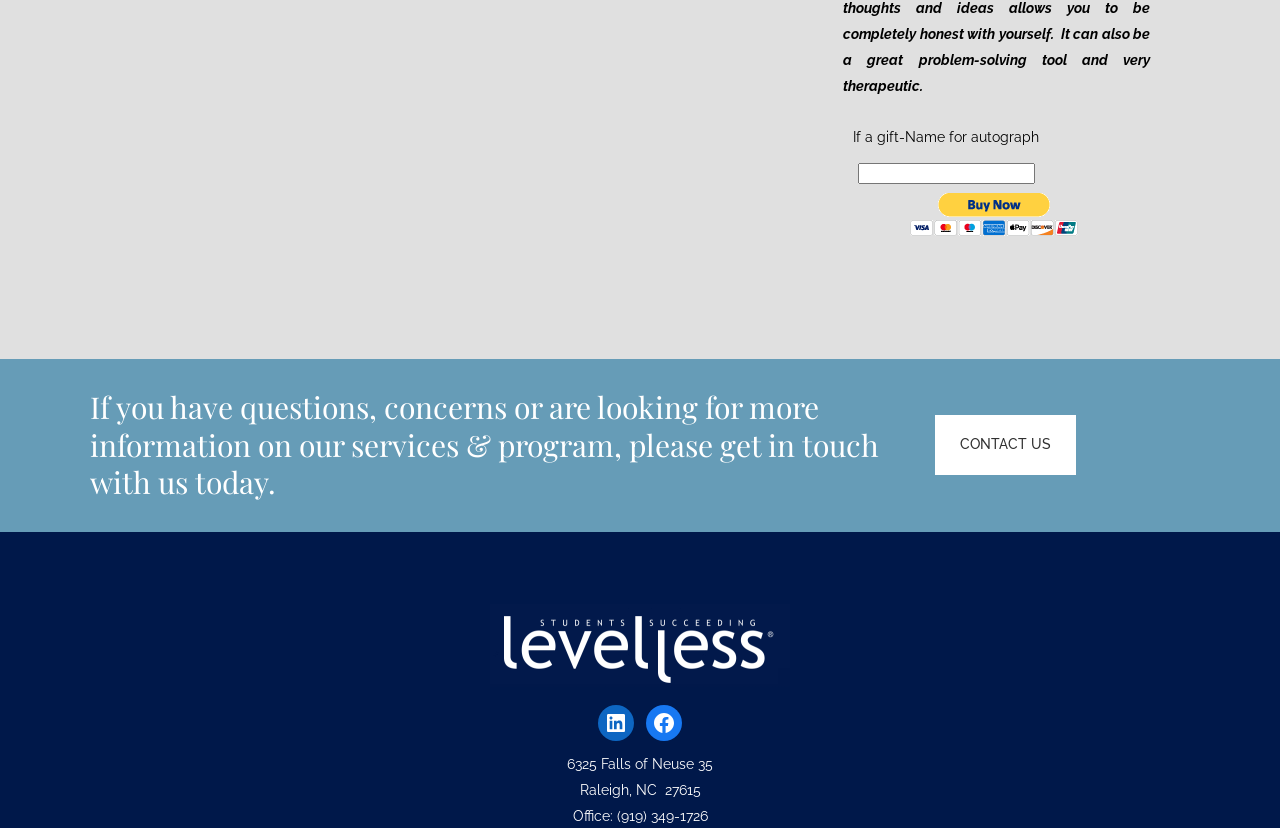Determine the bounding box of the UI component based on this description: "CONTACT US". The bounding box coordinates should be four float values between 0 and 1, i.e., [left, top, right, bottom].

[0.73, 0.502, 0.841, 0.574]